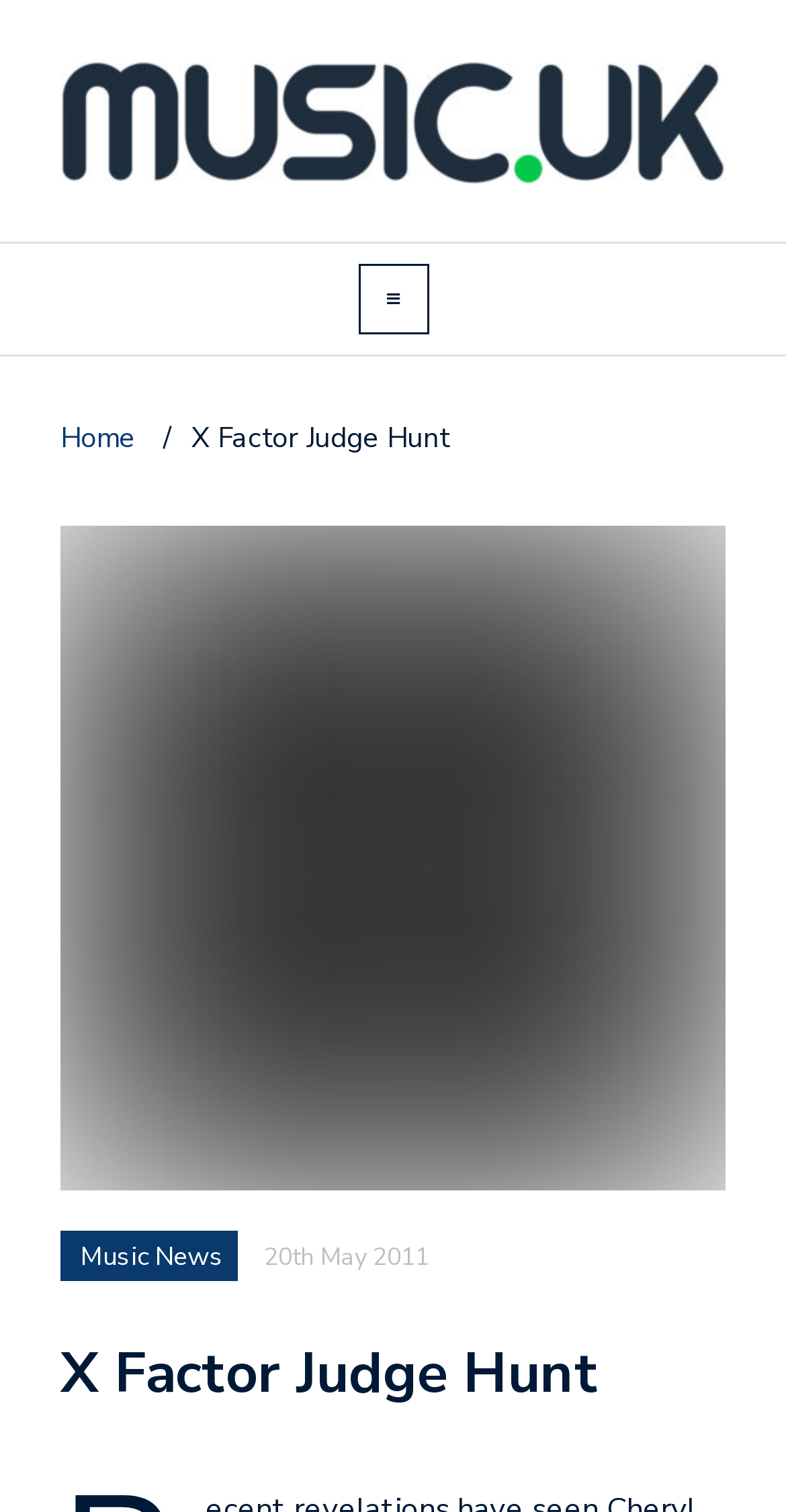Detail the webpage's structure and highlights in your description.

The webpage is about the X Factor Judge Hunt, with the title "X Factor Judge Hunt – Music.co.uk" at the top. Below the title, there is a logo image of Music.co.uk, which is aligned to the left side of the page. To the right of the logo, there is a button with an icon, which controls the primary menu.

The primary menu is located below the logo and button, and it contains a link to the "Home" page, separated by a slash from the title "X Factor Judge Hunt". The title "X Factor Judge Hunt" is a header that spans across the page, with a section below it.

In this section, there are two links: "Music News" and a date "20th May 2011". The date is positioned to the right of the "Music News" link. At the very bottom of the page, there is another header with the same title "X Factor Judge Hunt", which takes up the full width of the page.